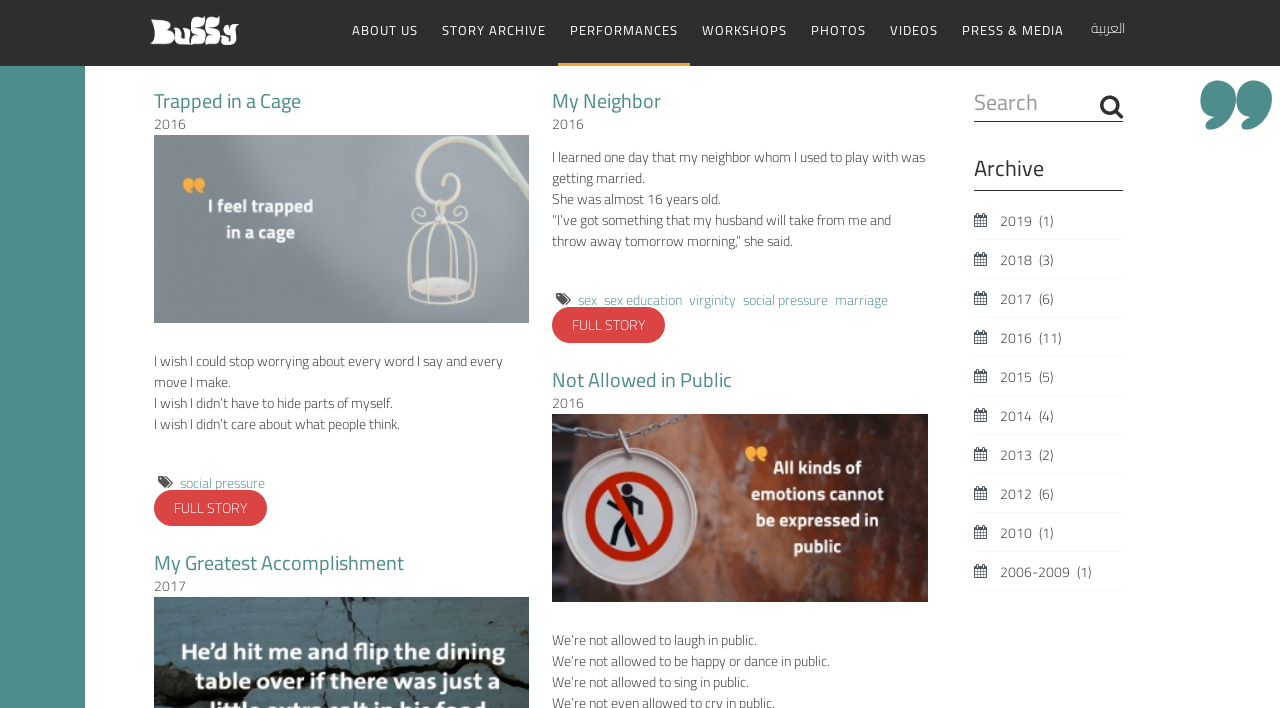Offer an extensive depiction of the webpage and its key elements.

This webpage appears to be a blog or archive of personal stories and experiences, with a focus on social pressure and women's issues in Egypt. At the top of the page, there is a navigation menu with links to "ABOUT US", "STORY ARCHIVE", "PERFORMANCES", "WORKSHOPS", "PHOTOS", "VIDEOS", and "PRESS & MEDIA". 

Below the navigation menu, there is a heading "Trapped in a Cage" with a corresponding image. This is followed by a quote "I wish I could stop worrying about every word I say and every move I make." and two more quotes with similar sentiments. 

To the right of these quotes, there is a link to "FULL STORY" and a heading "My Greatest Accomplishment" with a corresponding image. Below this, there are more quotes and links to full stories.

Further down the page, there are three more story headings: "My Neighbor", "Not Allowed in Public", and "Archive". Each of these headings has corresponding images and quotes, with links to full stories. The "Archive" section has a list of links to stories from different years, ranging from 2006 to 2019.

On the top right corner of the page, there is a language selection link "العربية" and a search bar with a magnifying glass icon.